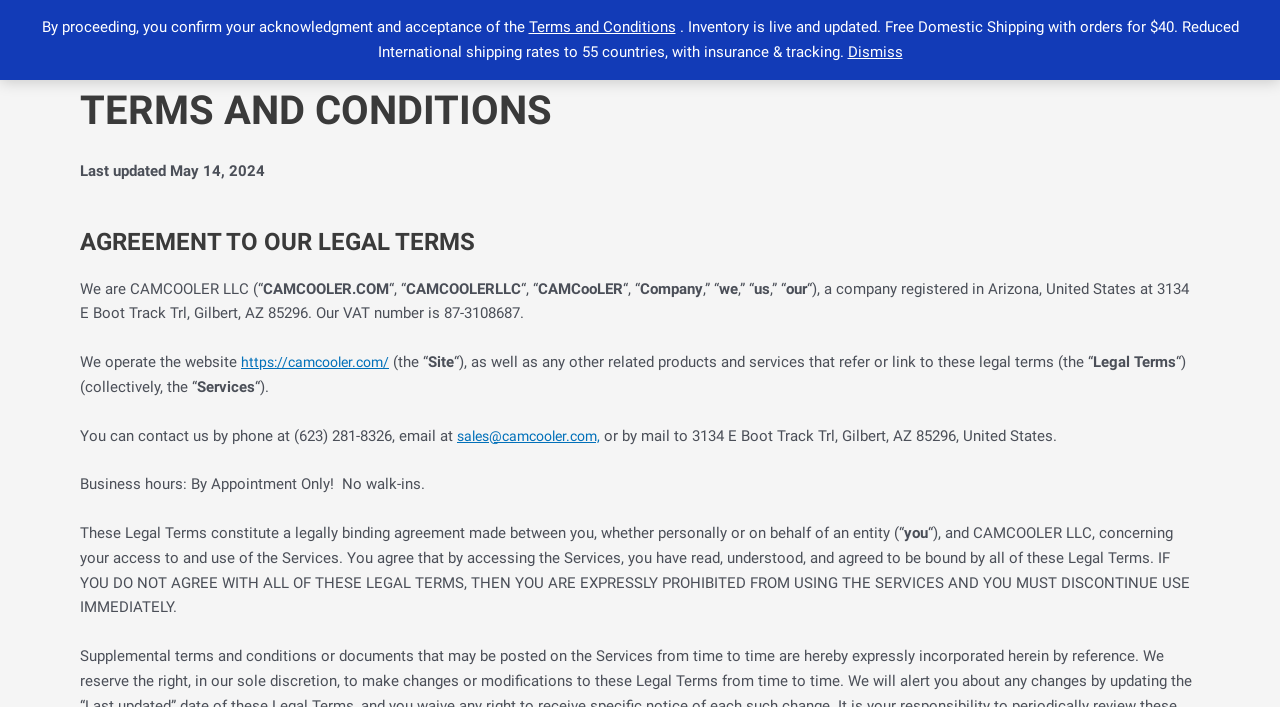Identify the bounding box coordinates for the element that needs to be clicked to fulfill this instruction: "view blog". Provide the coordinates in the format of four float numbers between 0 and 1: [left, top, right, bottom].

[0.363, 0.001, 0.41, 0.1]